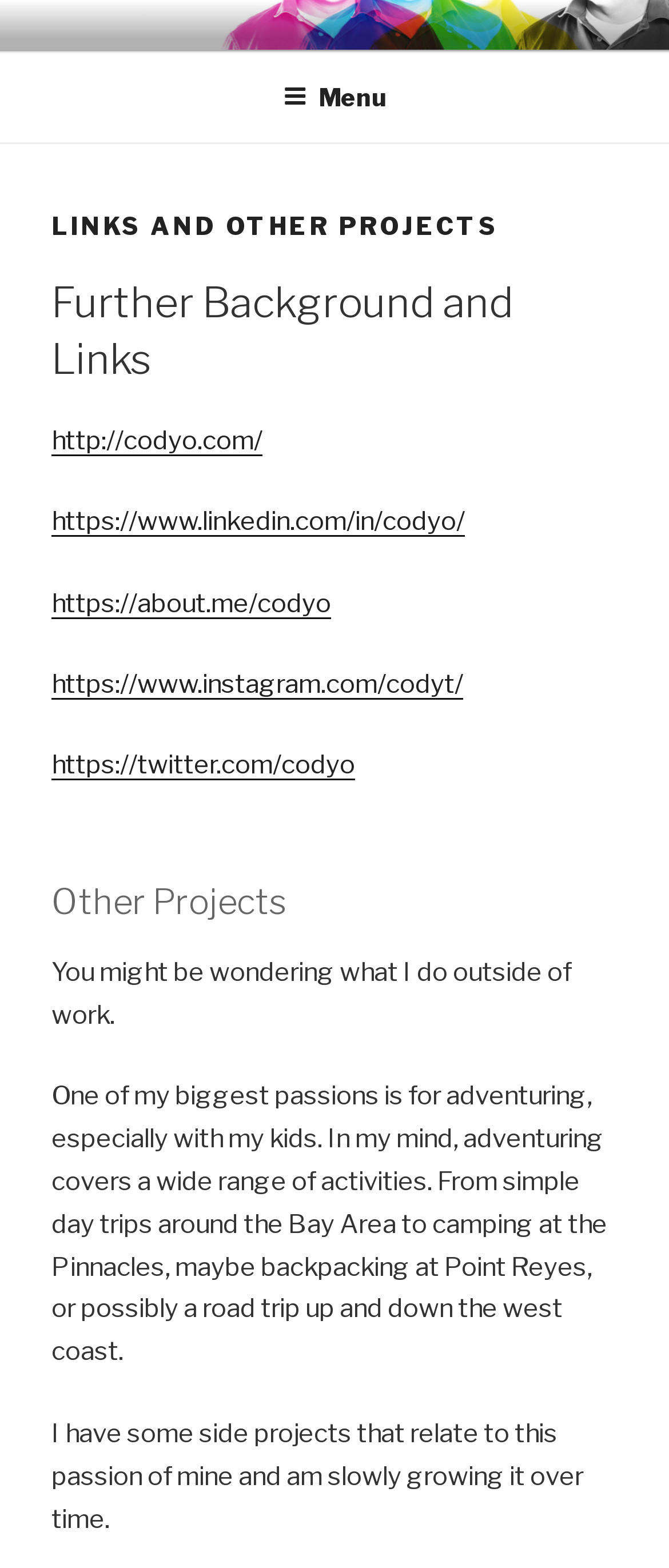Please find and give the text of the main heading on the webpage.

LINKS AND OTHER PROJECTS